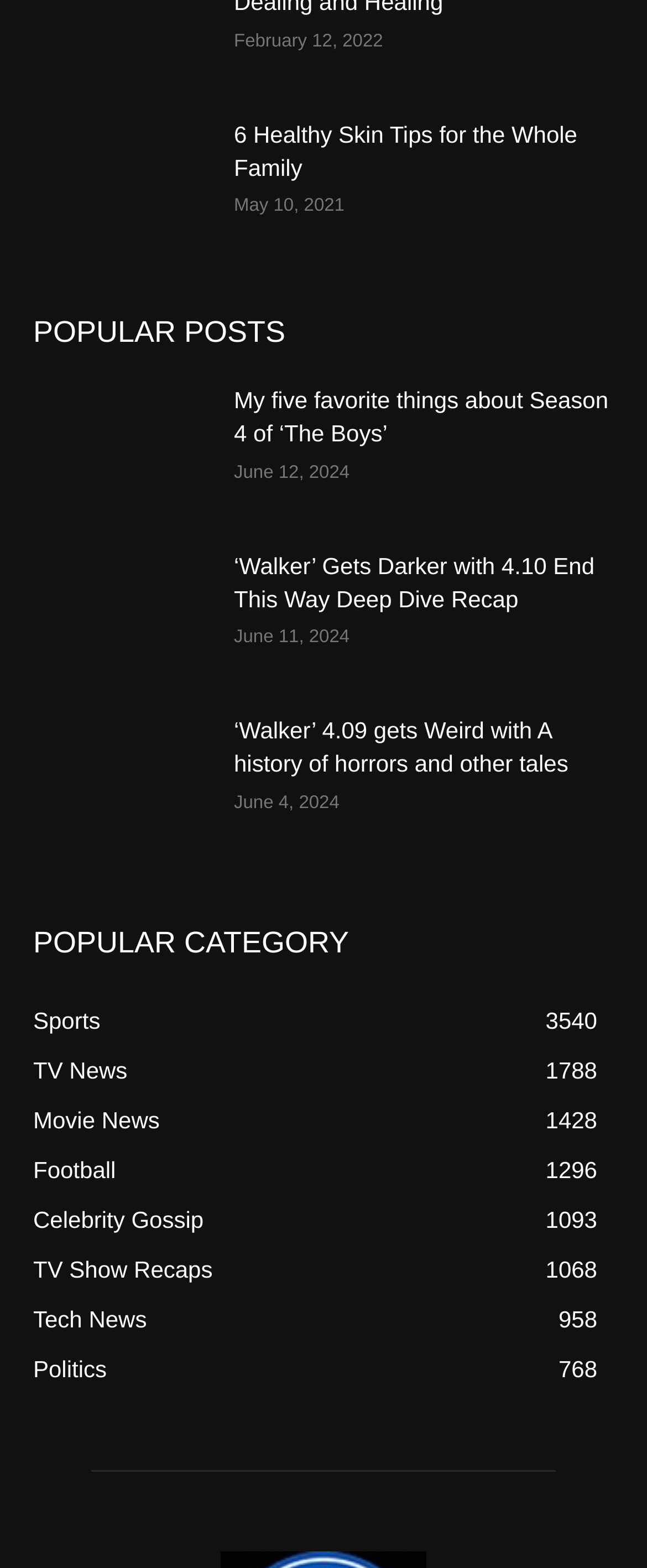How many popular categories are listed?
Look at the screenshot and respond with a single word or phrase.

1